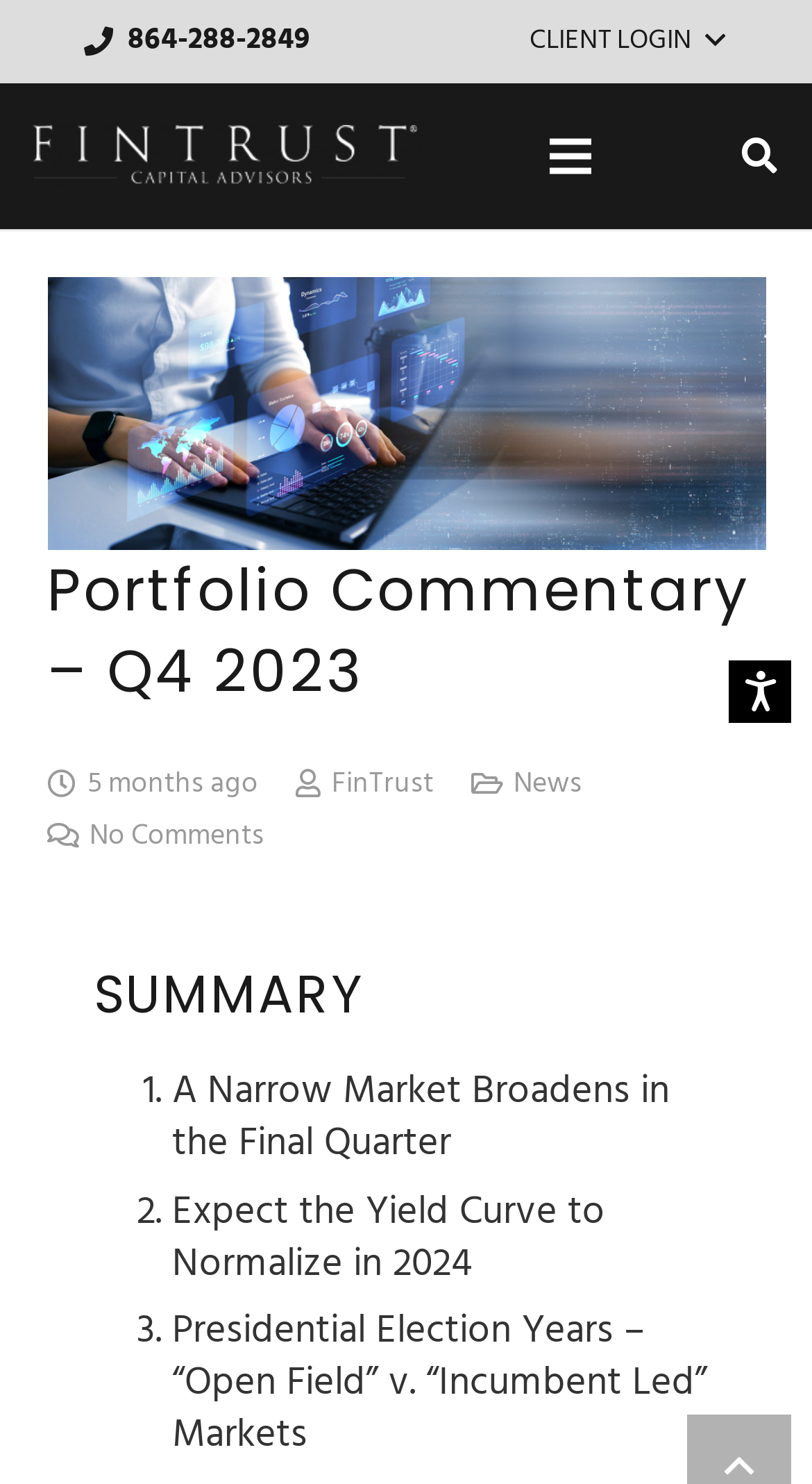Find the bounding box coordinates of the area to click in order to follow the instruction: "Read the 'Portfolio Commentary – Q4 2023' article".

[0.058, 0.37, 0.942, 0.48]